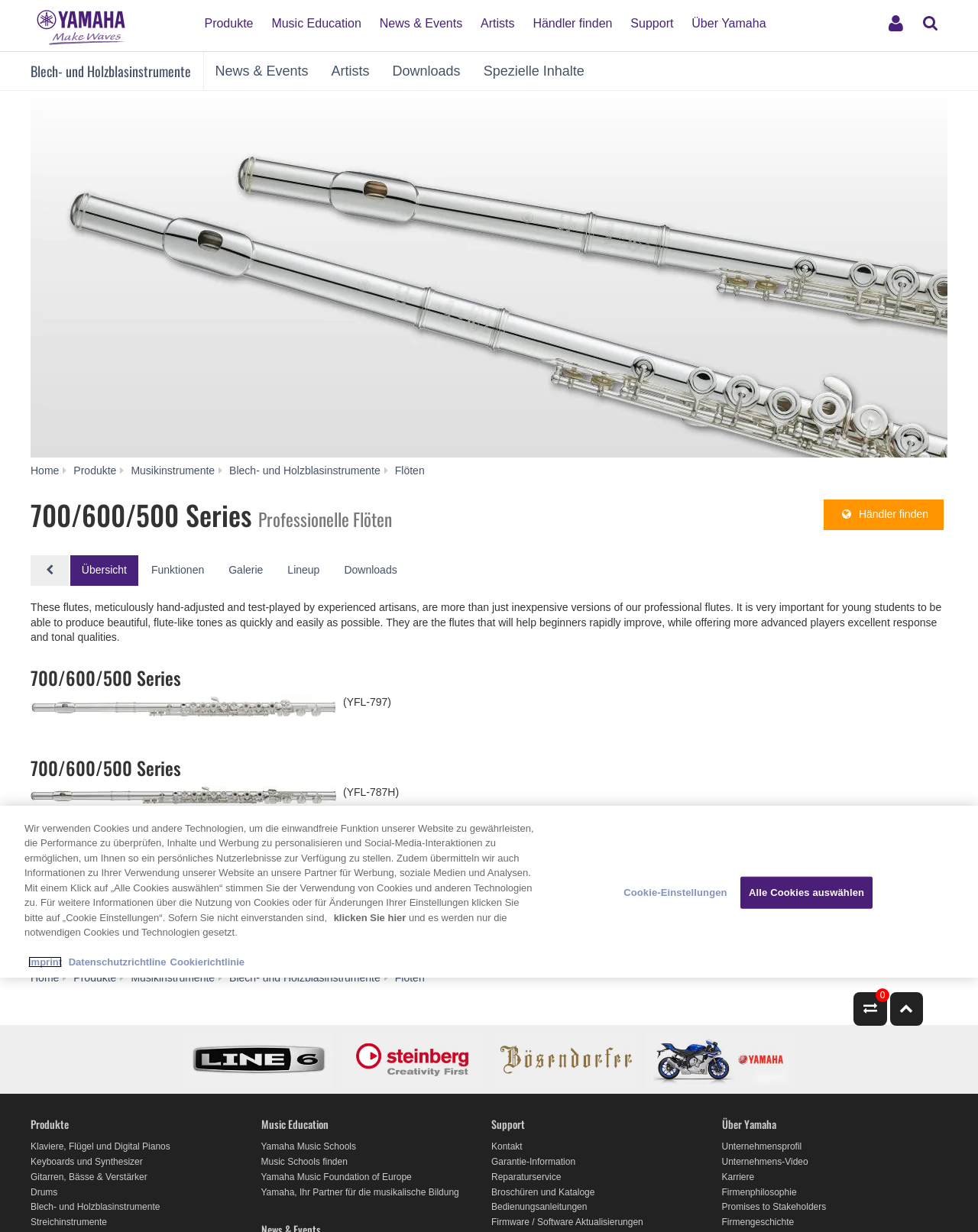Determine the bounding box coordinates of the clickable region to carry out the instruction: "Learn about the '700/600/500 Series' flutes".

[0.031, 0.405, 0.401, 0.43]